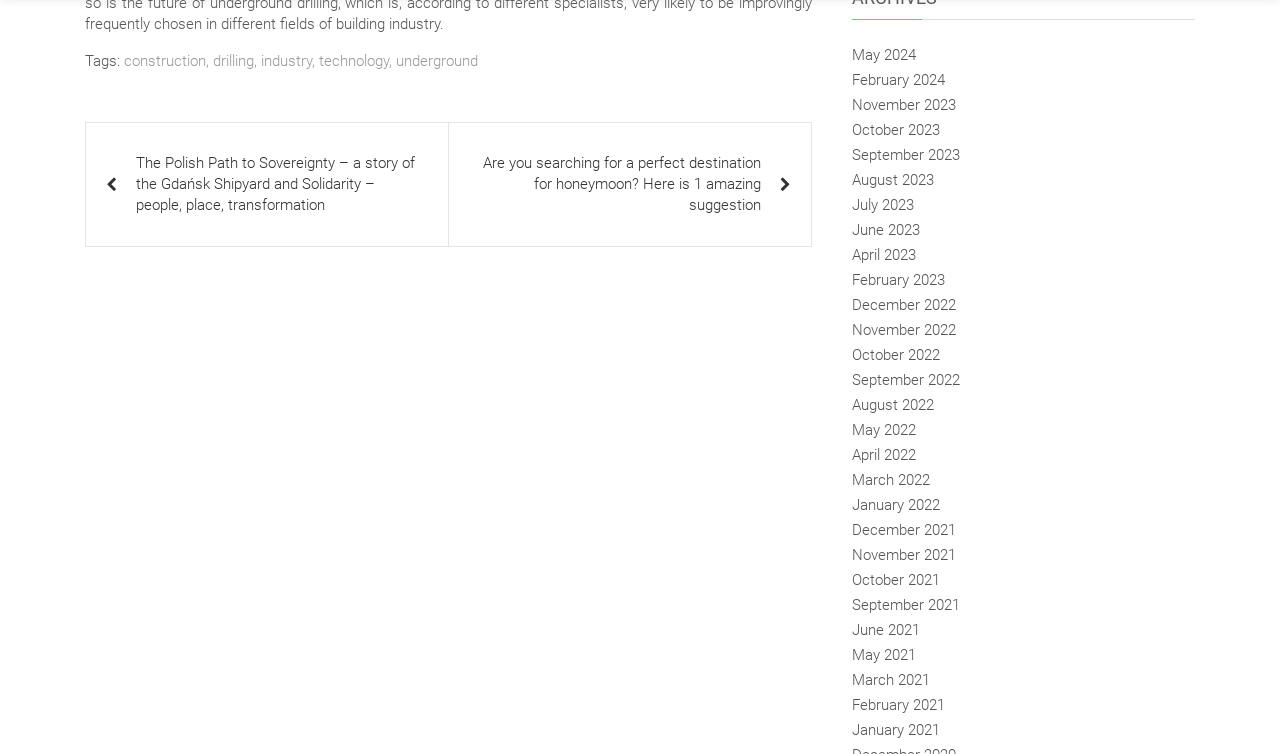Please specify the bounding box coordinates in the format (top-left x, top-left y, bottom-right x, bottom-right y), with all values as floating point numbers between 0 and 1. Identify the bounding box of the UI element described by: July 2023

[0.665, 0.26, 0.714, 0.284]